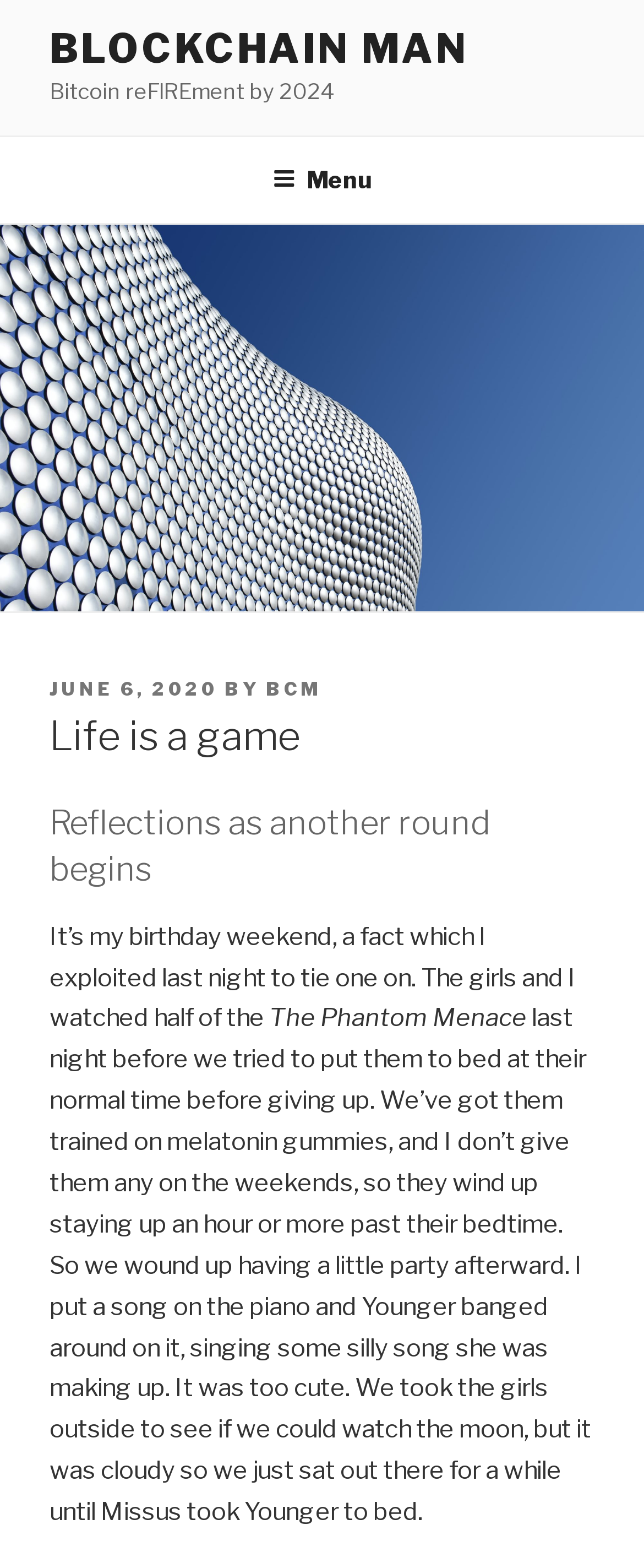What is the title of the movie mentioned in the article?
Please use the image to provide an in-depth answer to the question.

I found the title of the movie by reading the article content, where it says 'The girls and I watched half of The Phantom Menace last night...'. This indicates that The Phantom Menace is the movie mentioned in the article.